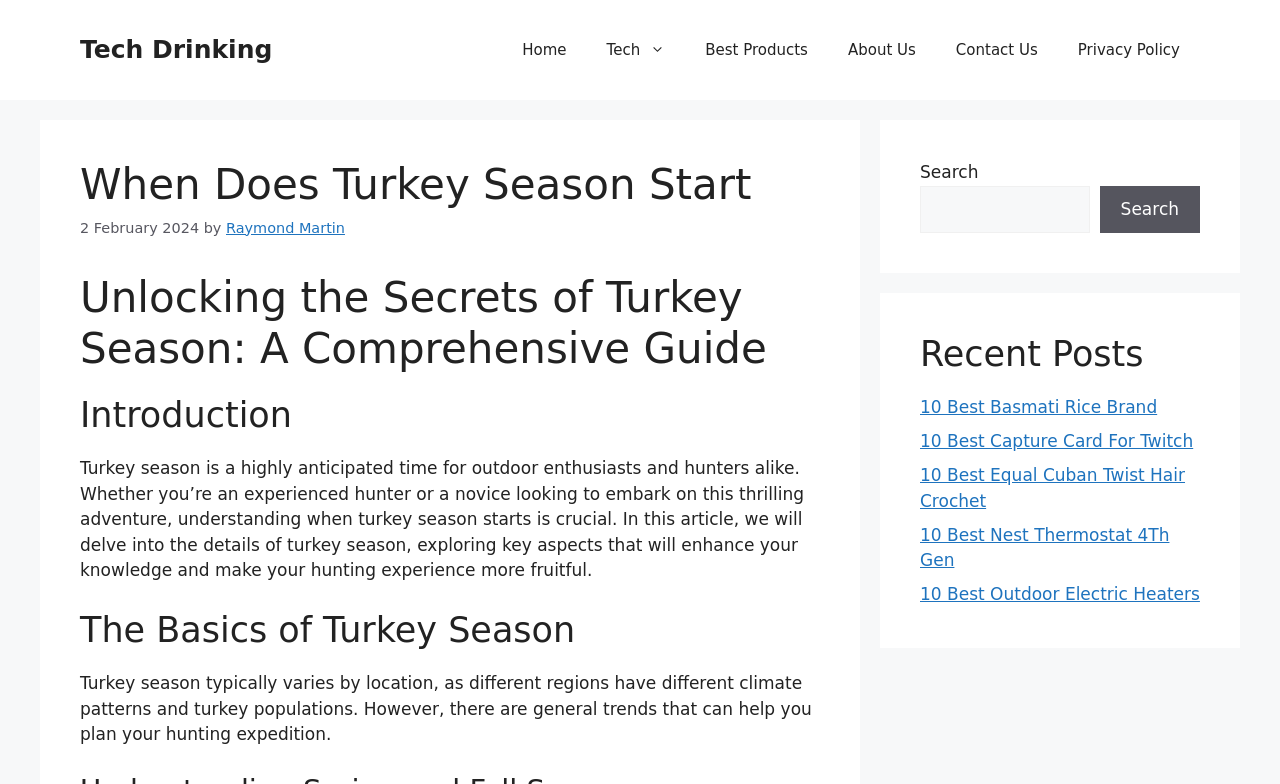Please identify the coordinates of the bounding box for the clickable region that will accomplish this instruction: "Explore the Best Products".

[0.535, 0.026, 0.647, 0.102]